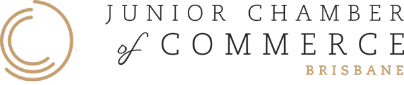Respond with a single word or phrase to the following question:
Where is the Junior Chamber of Commerce located?

Brisbane